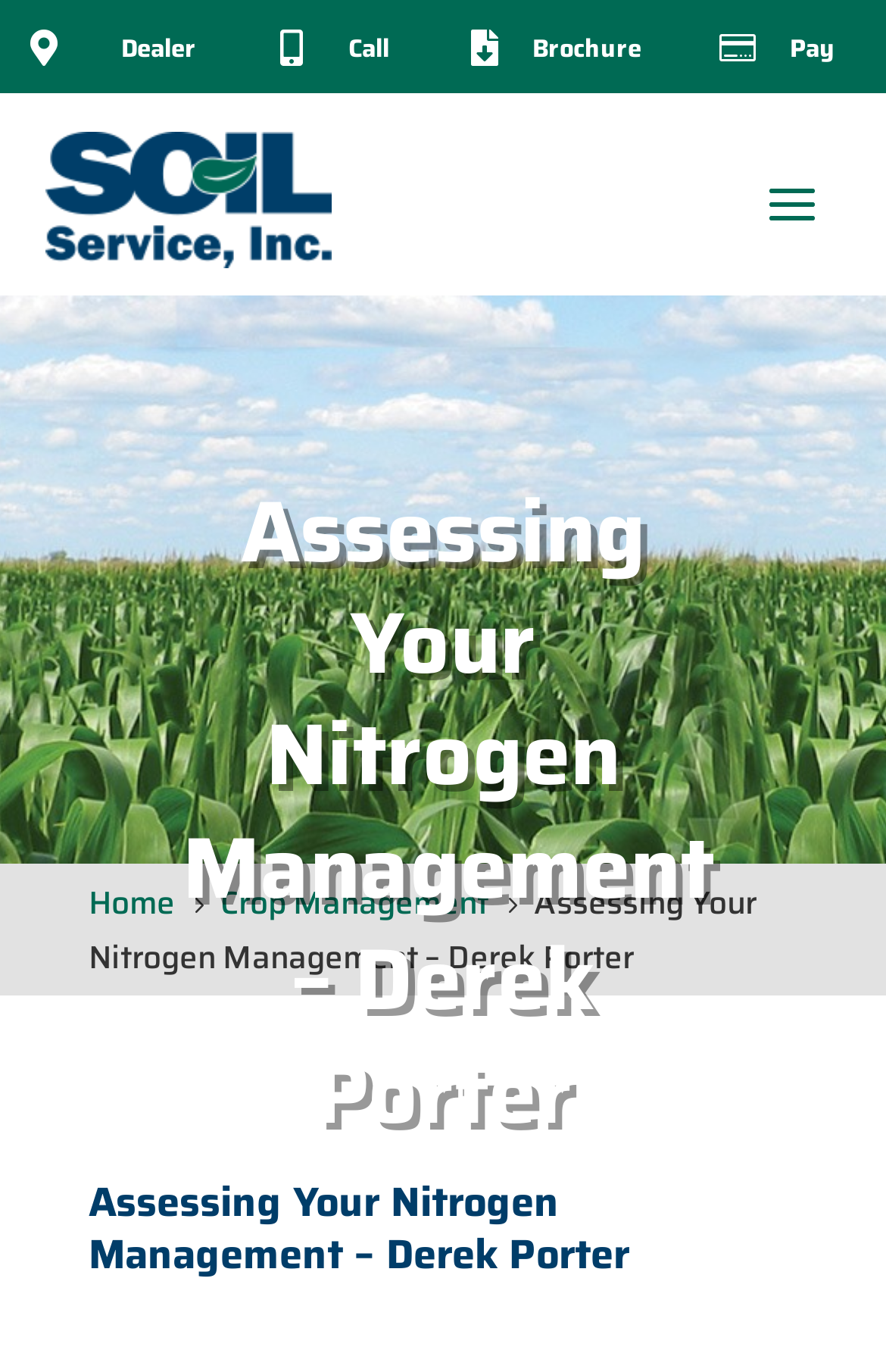Please determine the headline of the webpage and provide its content.

Assessing Your Nitrogen Management – Derek Porter